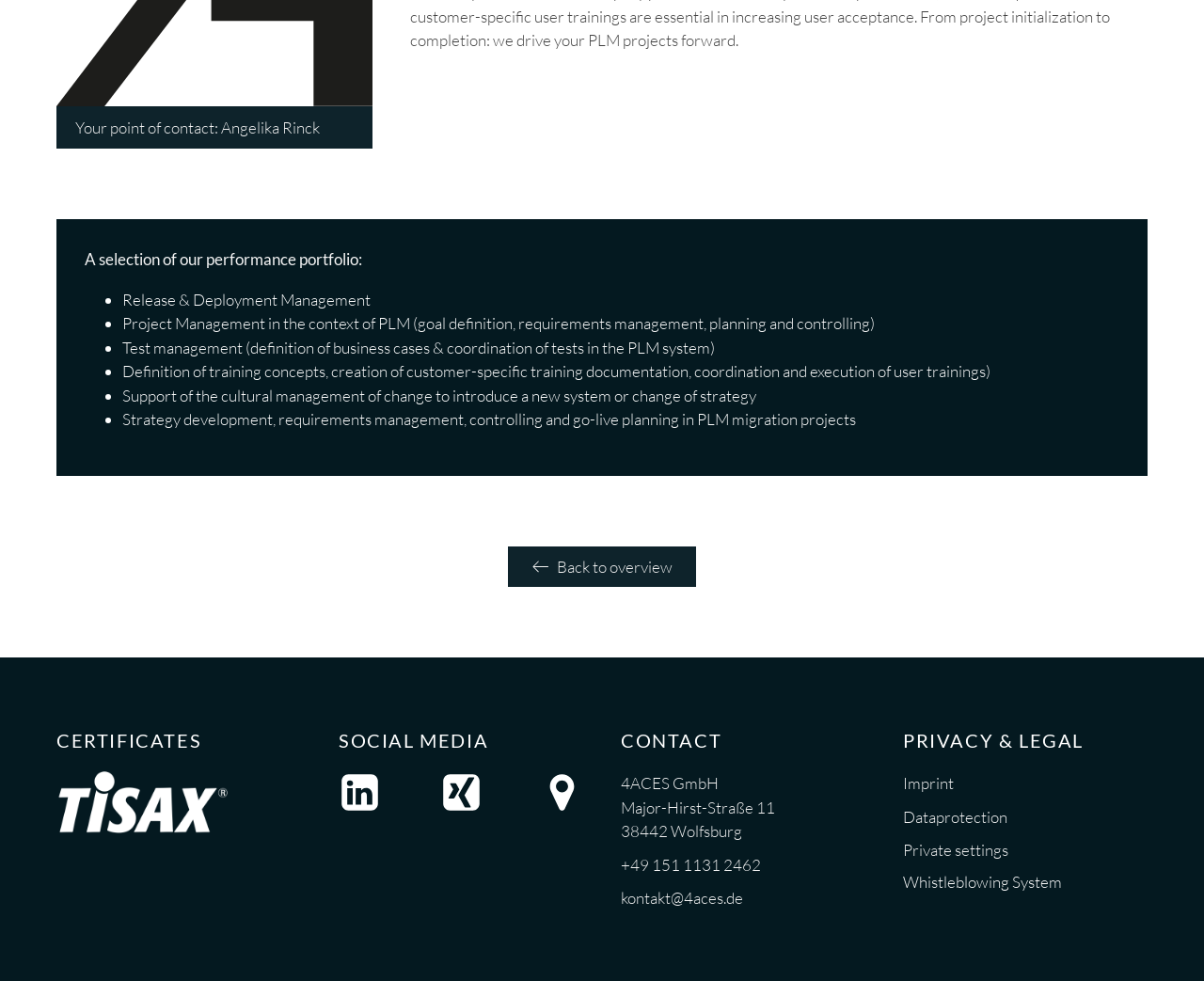Bounding box coordinates are to be given in the format (top-left x, top-left y, bottom-right x, bottom-right y). All values must be floating point numbers between 0 and 1. Provide the bounding box coordinate for the UI element described as: kontakt@4aces.de

[0.516, 0.903, 0.617, 0.928]